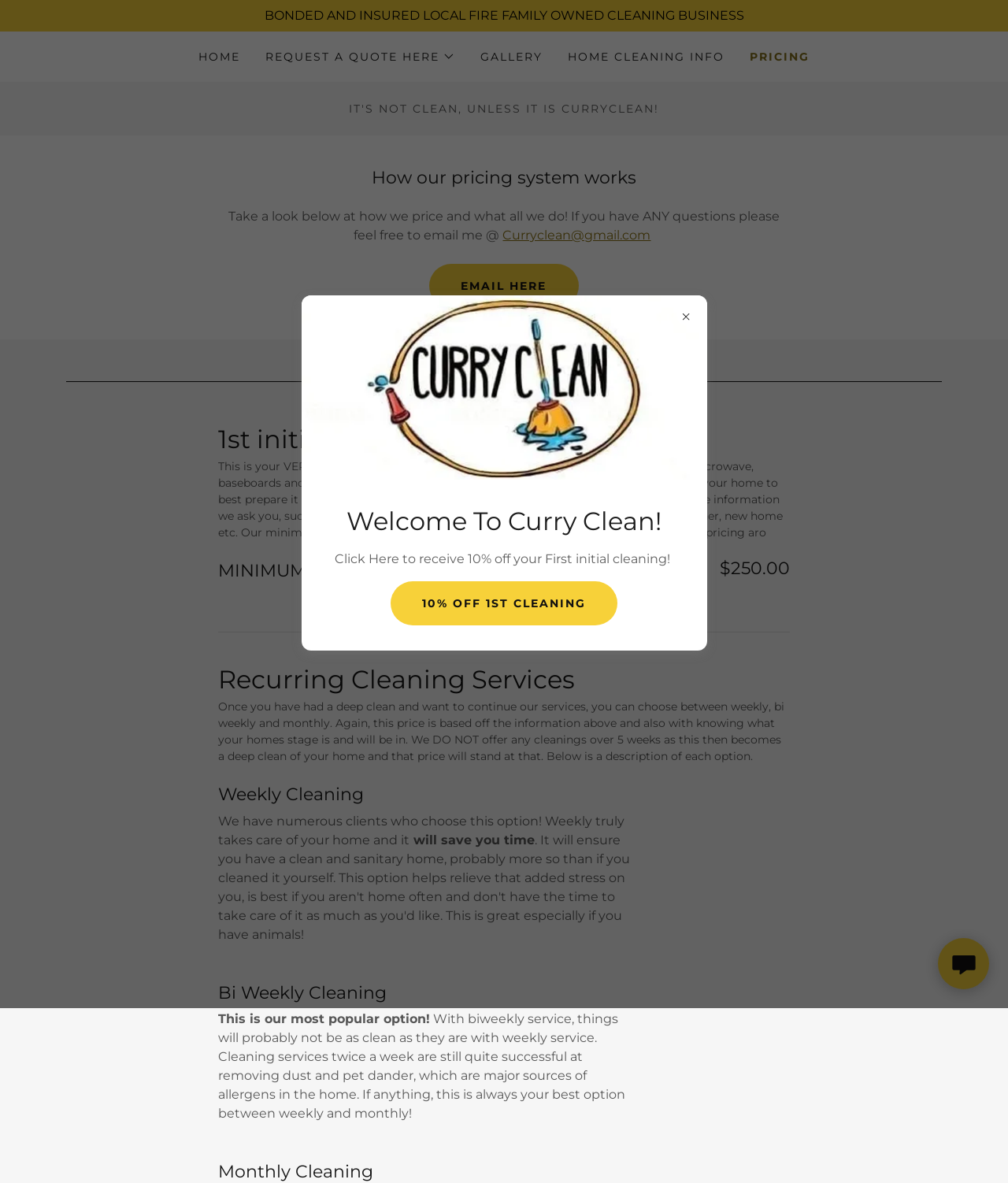What is the minimum deep clean price?
Based on the screenshot, provide a one-word or short-phrase response.

$250.00